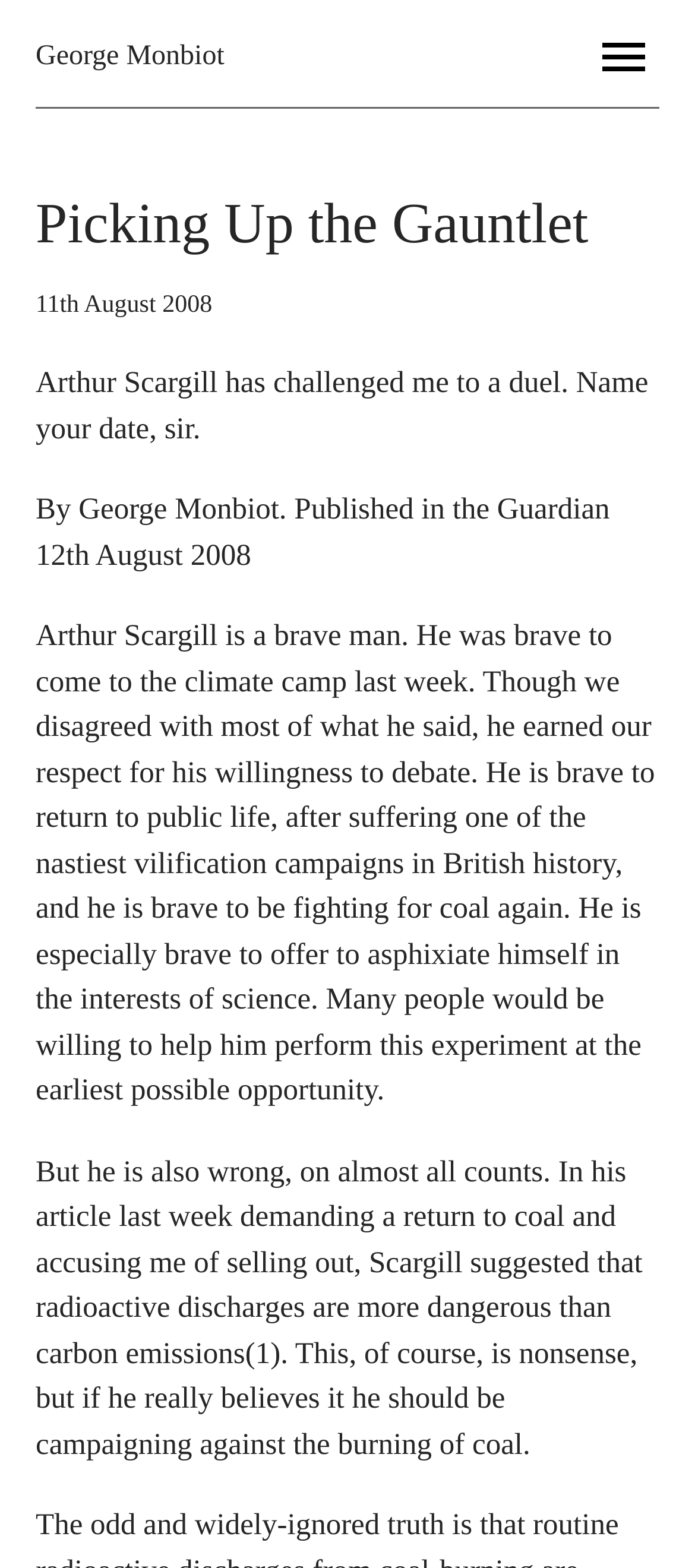When was the article published?
Refer to the image and provide a concise answer in one word or phrase.

12th August 2008